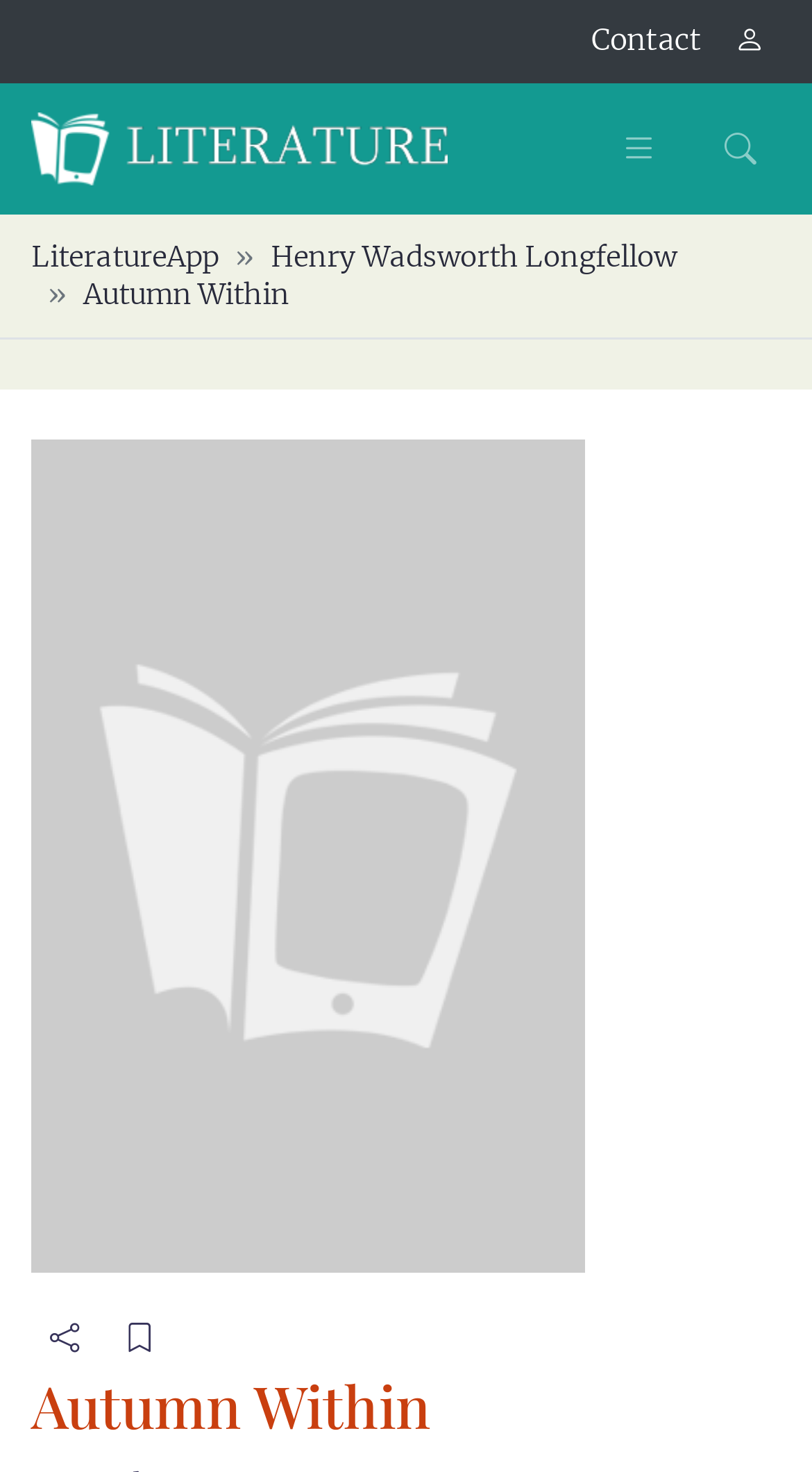Carefully examine the image and provide an in-depth answer to the question: How many links are in the top navigation bar?

I counted the number of links in the top navigation bar by looking at the elements with type 'link' and bounding box coordinates that indicate they are at the top of the page. I found four links: 'Contact', 'Login', 'LiteratureApp', and 'Henry Wadsworth Longfellow'.